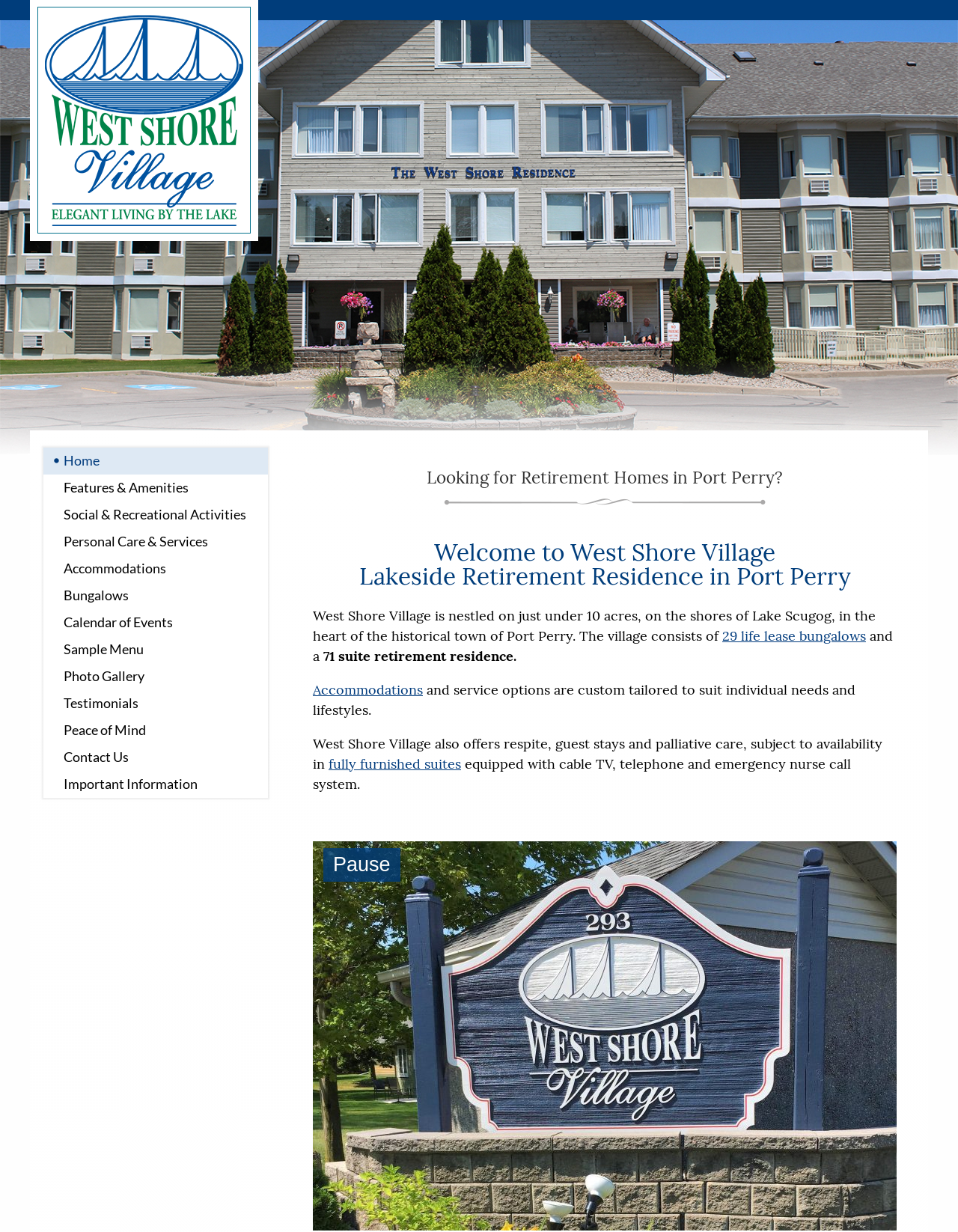Indicate the bounding box coordinates of the element that must be clicked to execute the instruction: "Enter your name in the 'Name' field". The coordinates should be given as four float numbers between 0 and 1, i.e., [left, top, right, bottom].

None